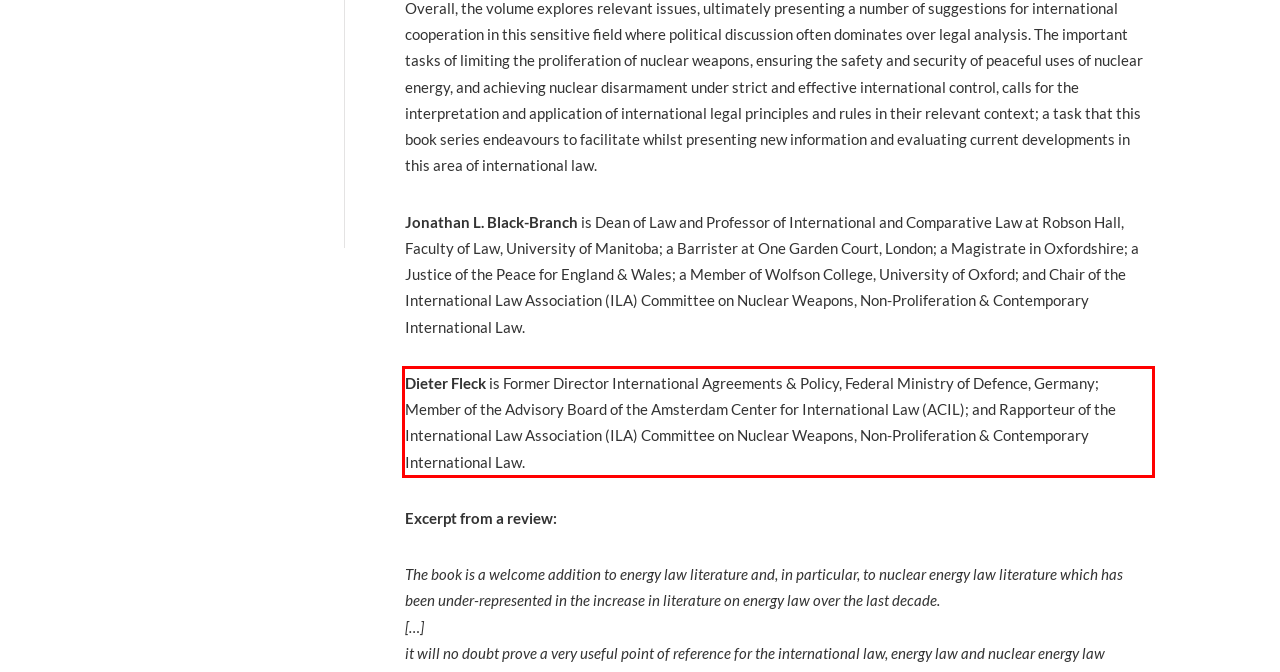Identify and transcribe the text content enclosed by the red bounding box in the given screenshot.

Dieter Fleck is Former Director International Agreements & Policy, Federal Ministry of Defence, Germany; Member of the Advisory Board of the Amsterdam Center for International Law (ACIL); and Rapporteur of the International Law Association (ILA) Committee on Nuclear Weapons, Non-Proliferation & Contemporary International Law.